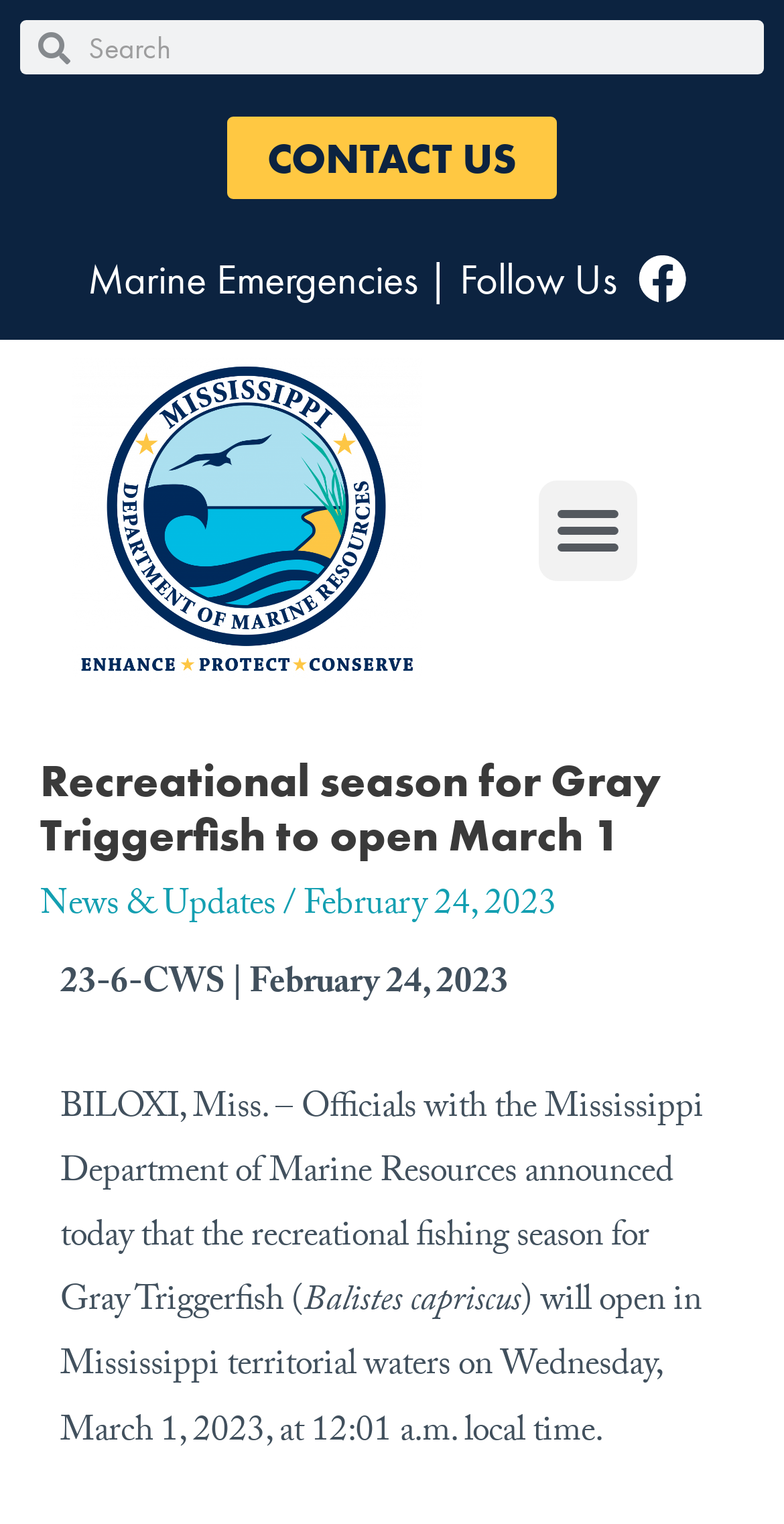Using the information shown in the image, answer the question with as much detail as possible: What is the date of the recreational fishing season opening?

I found the answer by looking at the text content of the webpage, specifically the sentence that says 'the recreational fishing season for Gray Triggerfish will open in Mississippi territorial waters on Wednesday, March 1, 2023, at 12:01 a.m. local time.'